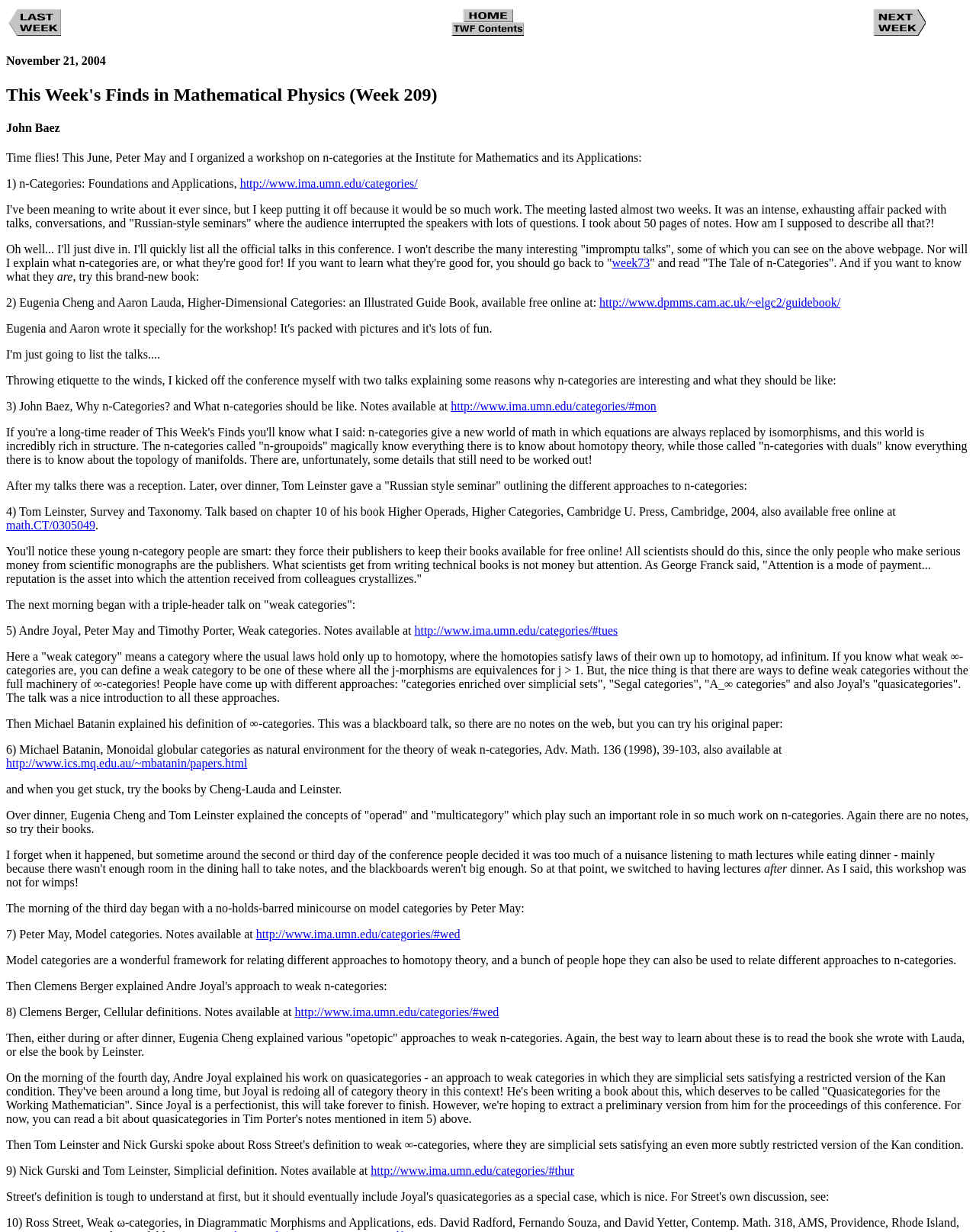Determine the bounding box coordinates for the UI element described. Format the coordinates as (top-left x, top-left y, bottom-right x, bottom-right y) and ensure all values are between 0 and 1. Element description: alt="Mail Order Bride Substitute cover"

None